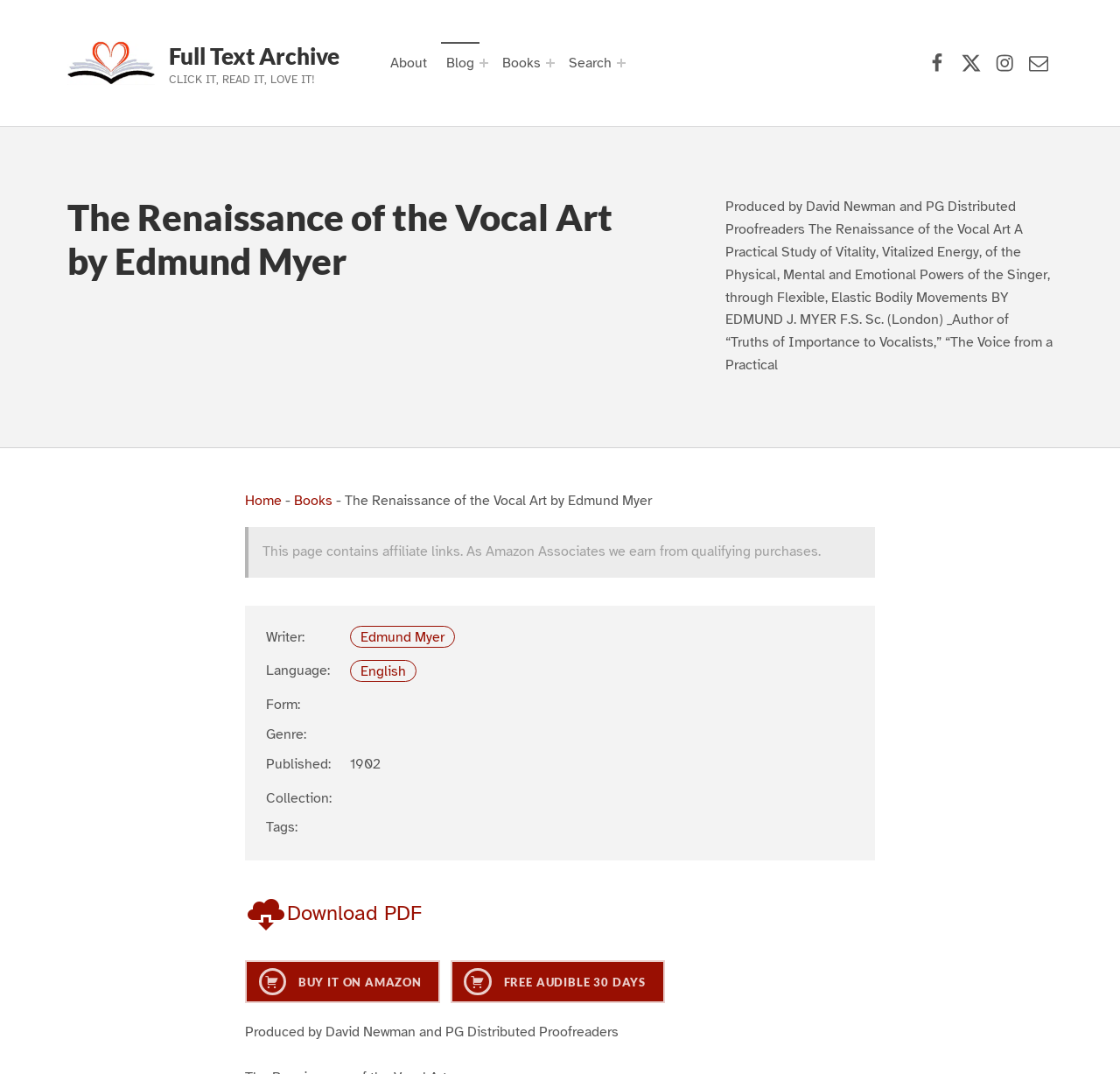Locate the bounding box coordinates of the area you need to click to fulfill this instruction: 'Search for a book'. The coordinates must be in the form of four float numbers ranging from 0 to 1: [left, top, right, bottom].

[0.503, 0.039, 0.551, 0.078]